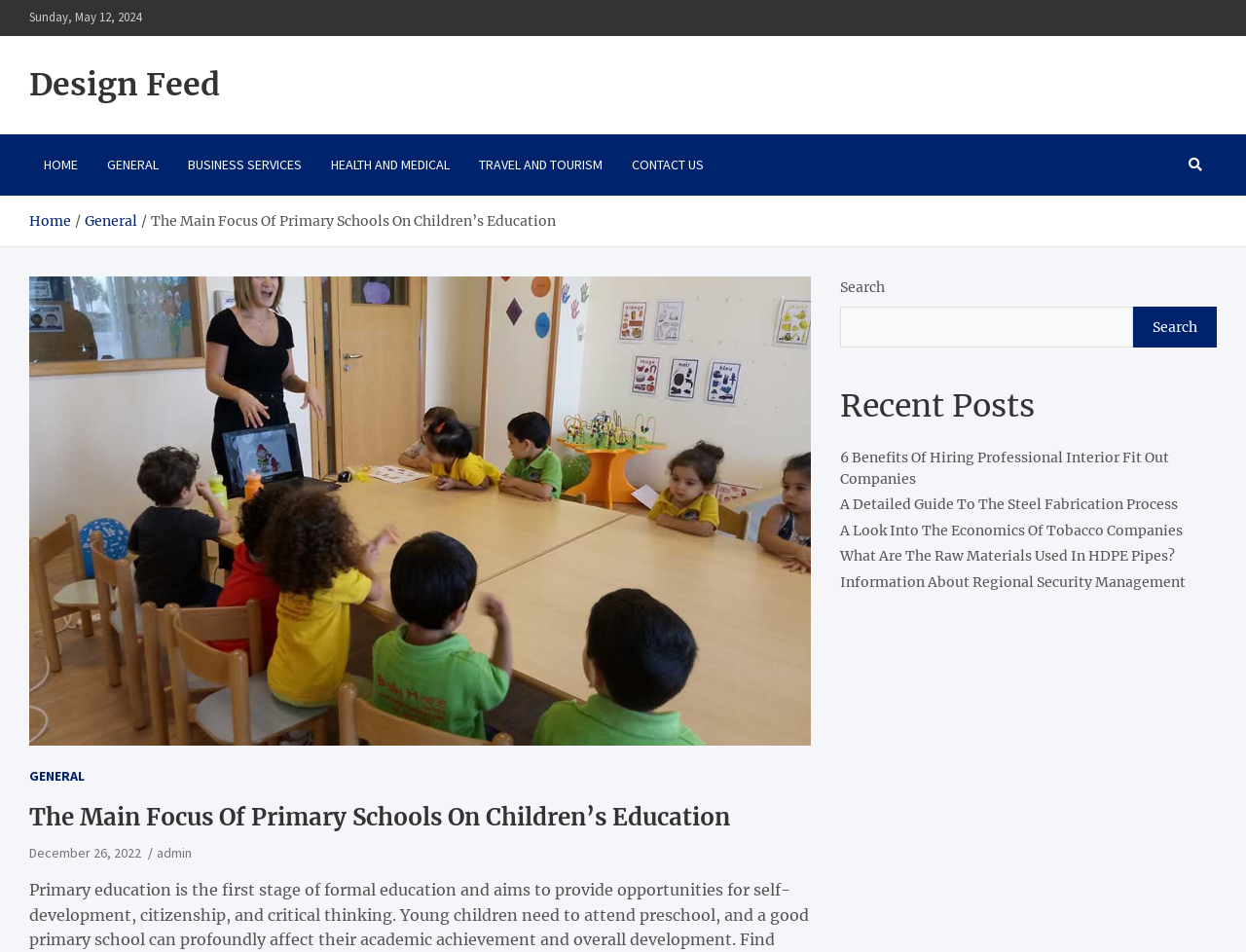From the screenshot, find the bounding box of the UI element matching this description: "parent_node: Search name="s"". Supply the bounding box coordinates in the form [left, top, right, bottom], each a float between 0 and 1.

[0.674, 0.322, 0.909, 0.365]